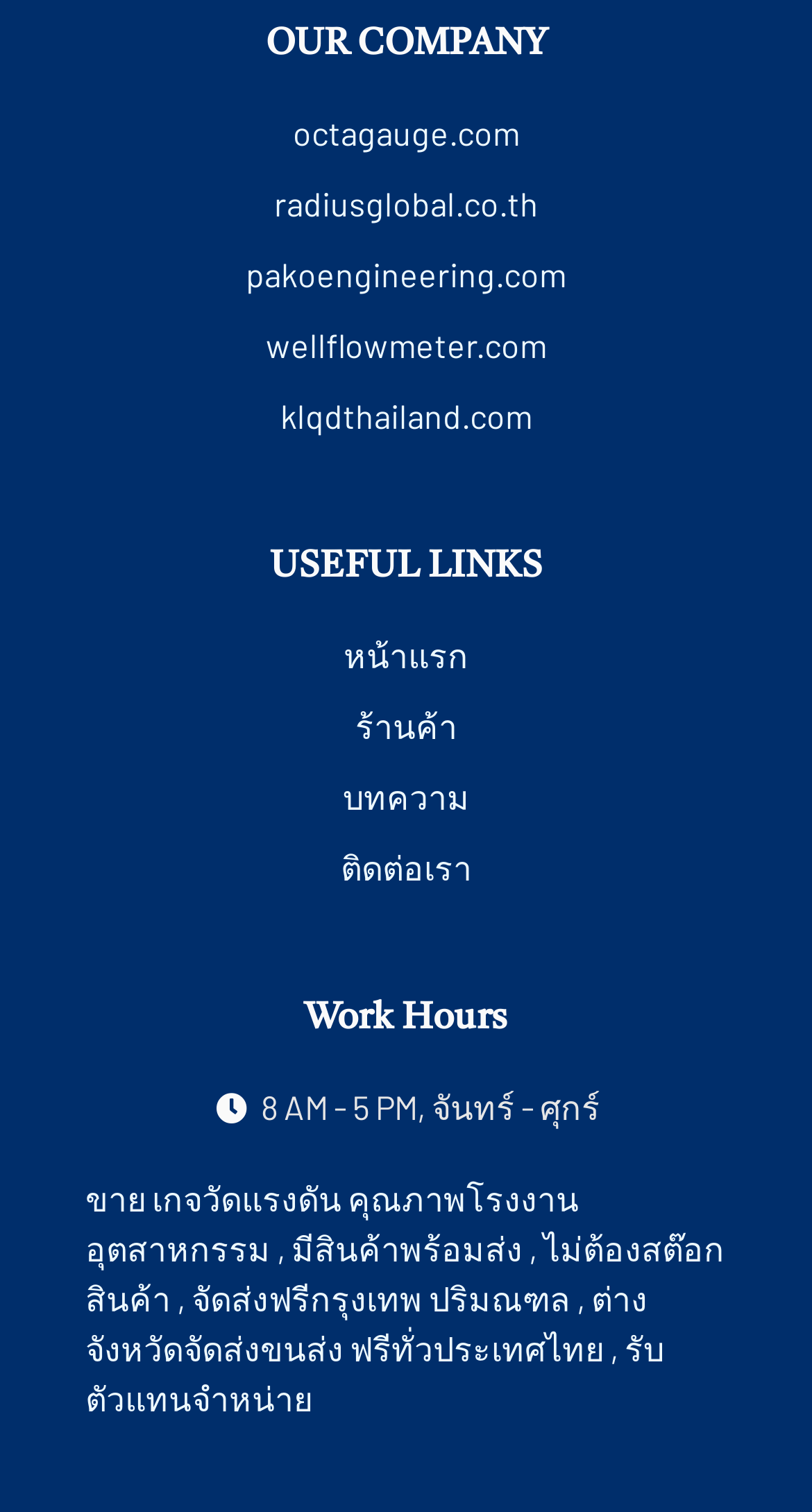Determine the bounding box coordinates of the section I need to click to execute the following instruction: "visit the 'Home Improvement' page". Provide the coordinates as four float numbers between 0 and 1, i.e., [left, top, right, bottom].

None